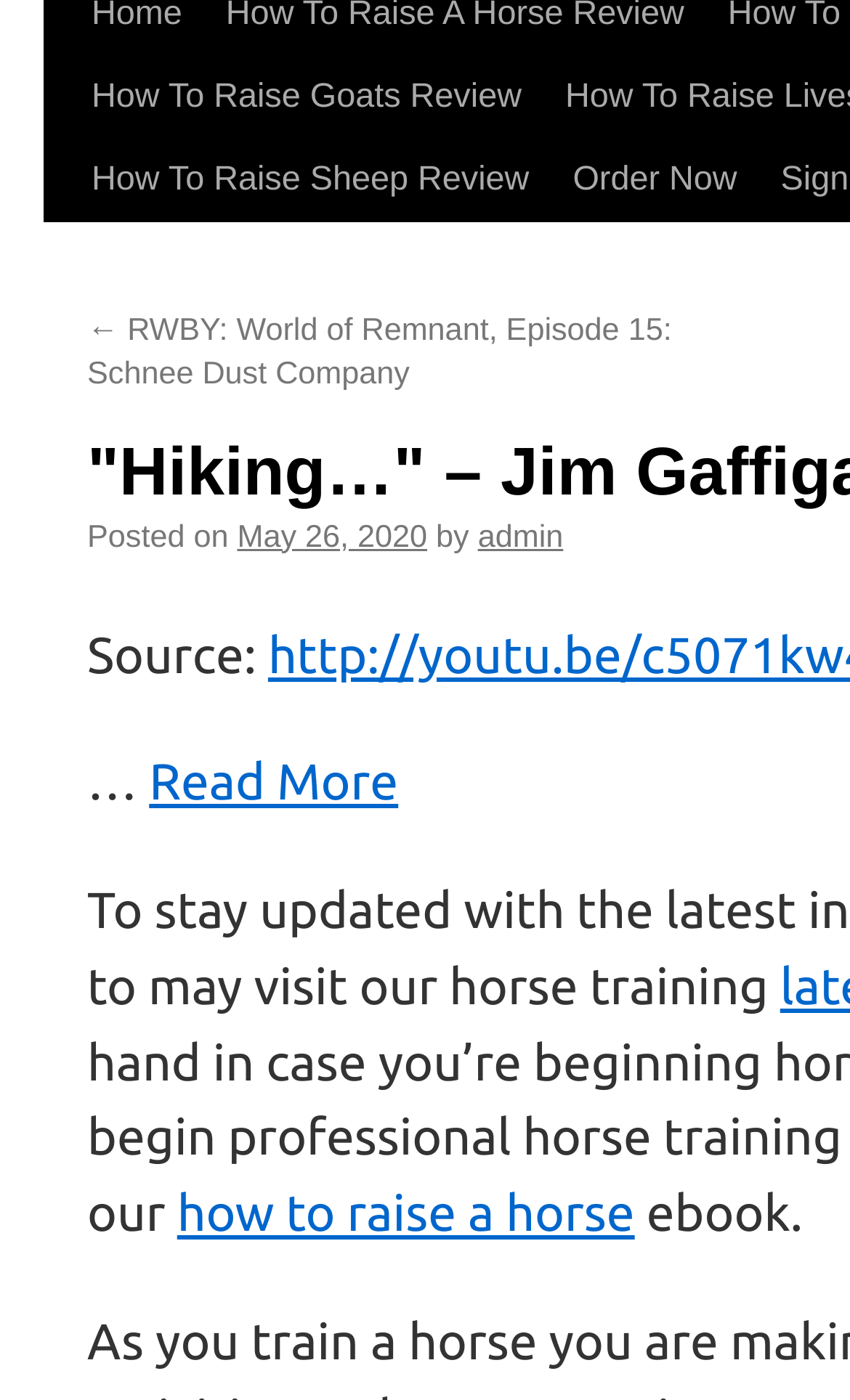Please determine the bounding box coordinates, formatted as (top-left x, top-left y, bottom-right x, bottom-right y), with all values as floating point numbers between 0 and 1. Identify the bounding box of the region described as: Contact & Press

None